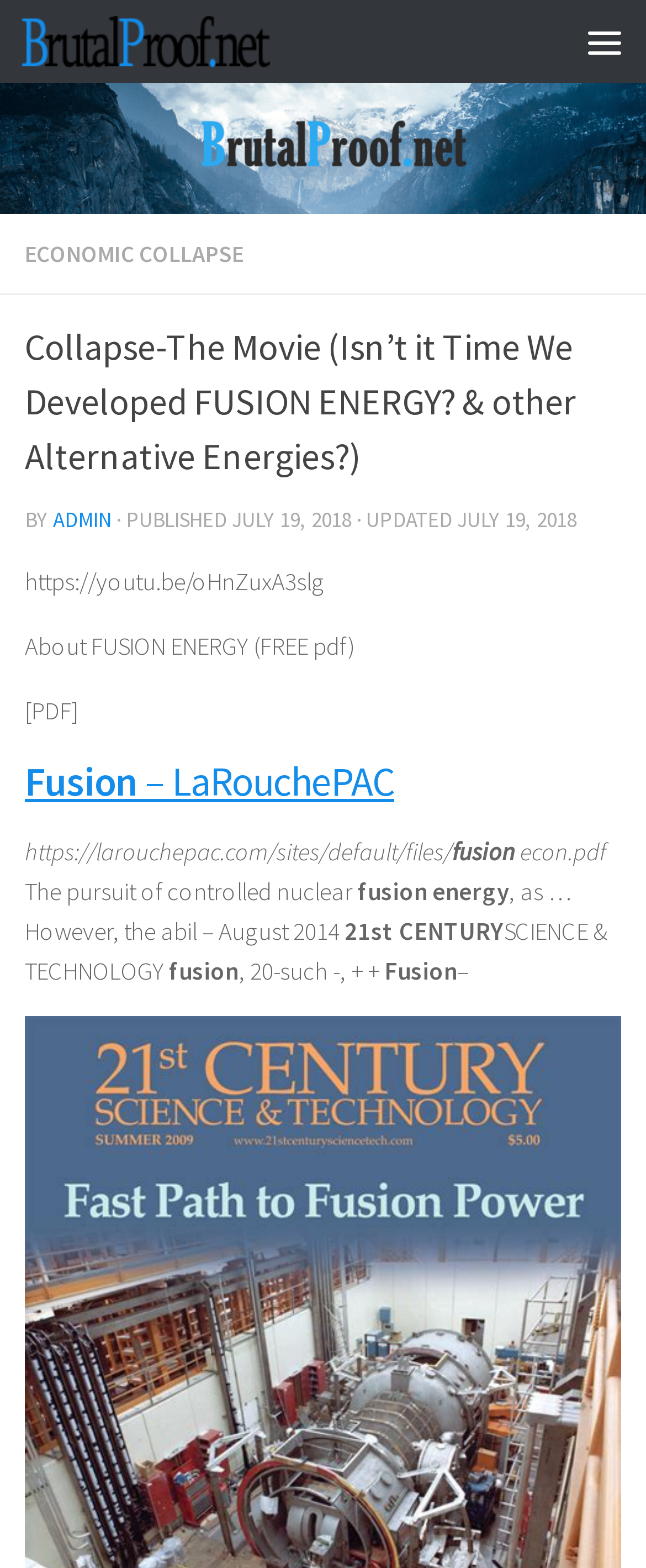What is the title of the article?
Using the picture, provide a one-word or short phrase answer.

Collapse-The Movie